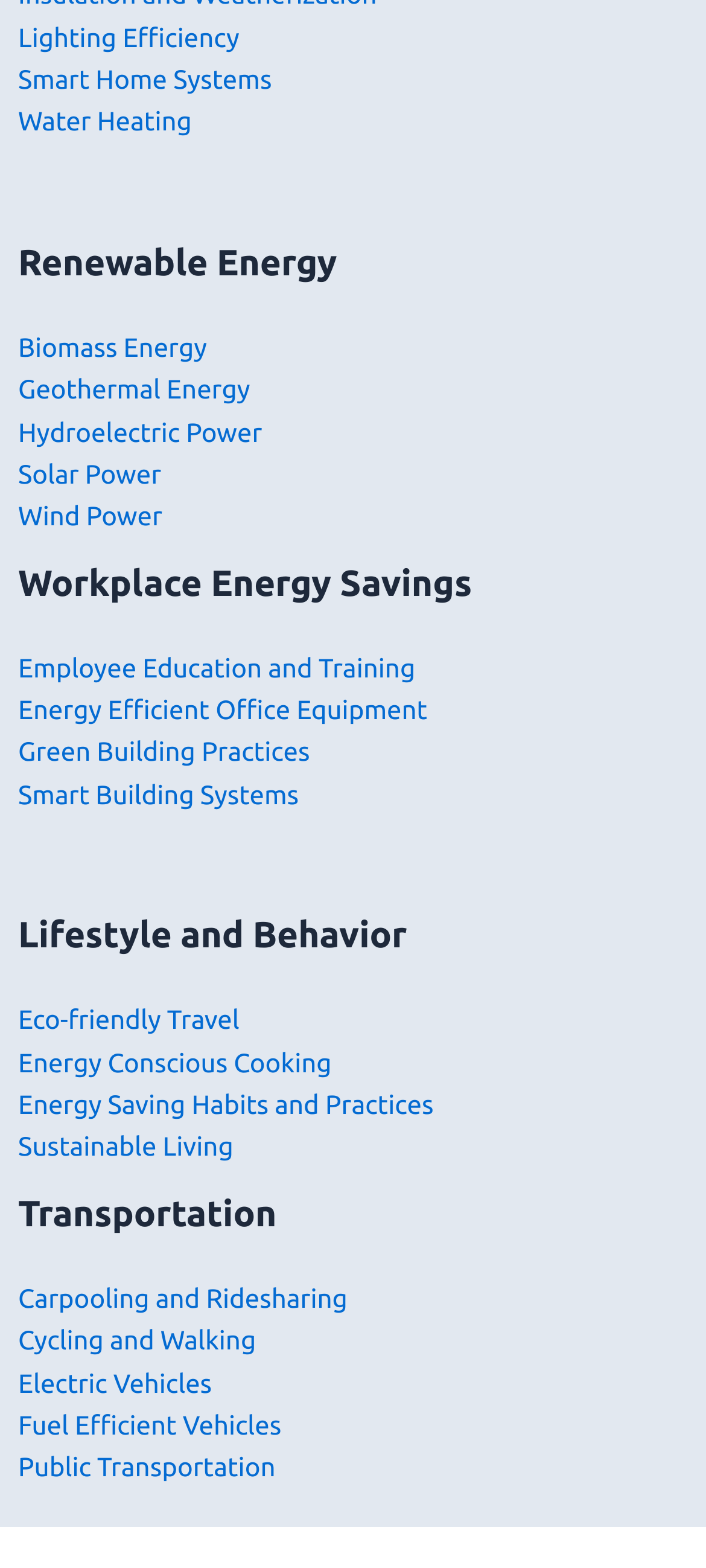Identify the bounding box coordinates of the part that should be clicked to carry out this instruction: "Learn about Solar Power".

[0.026, 0.292, 0.228, 0.312]